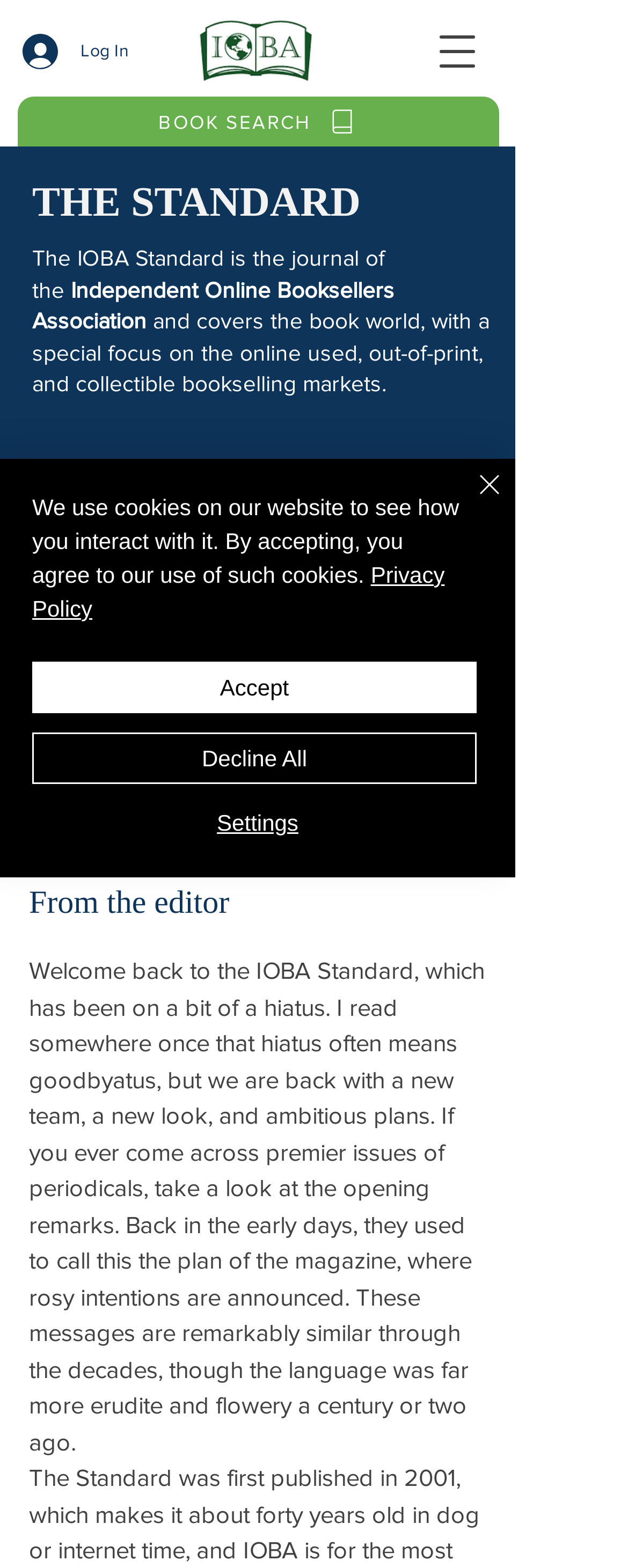What is the estimated reading time of the article? Using the information from the screenshot, answer with a single word or phrase.

4 min